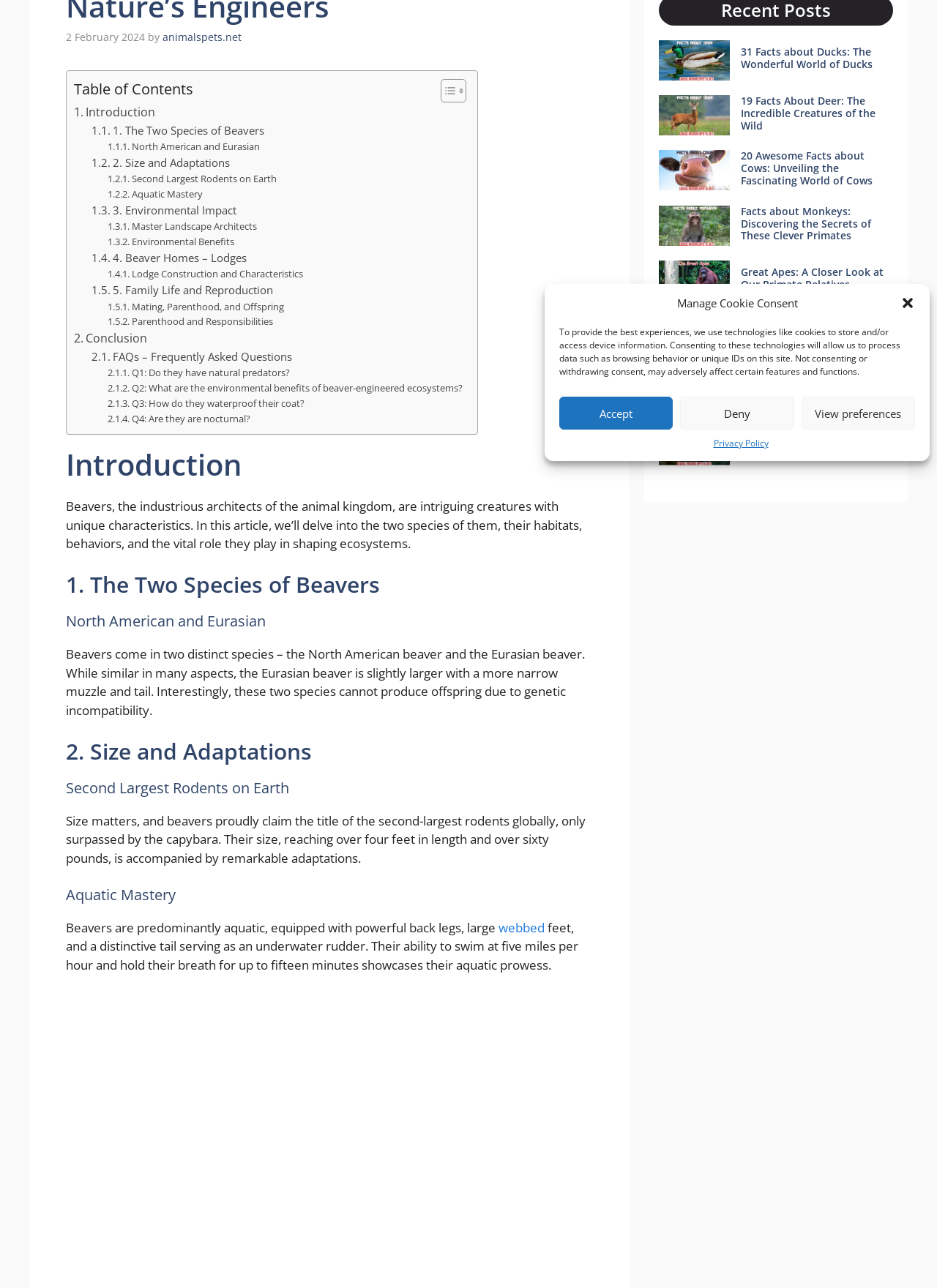Identify the bounding box coordinates for the UI element described as: "North American and Eurasian".

[0.115, 0.108, 0.277, 0.12]